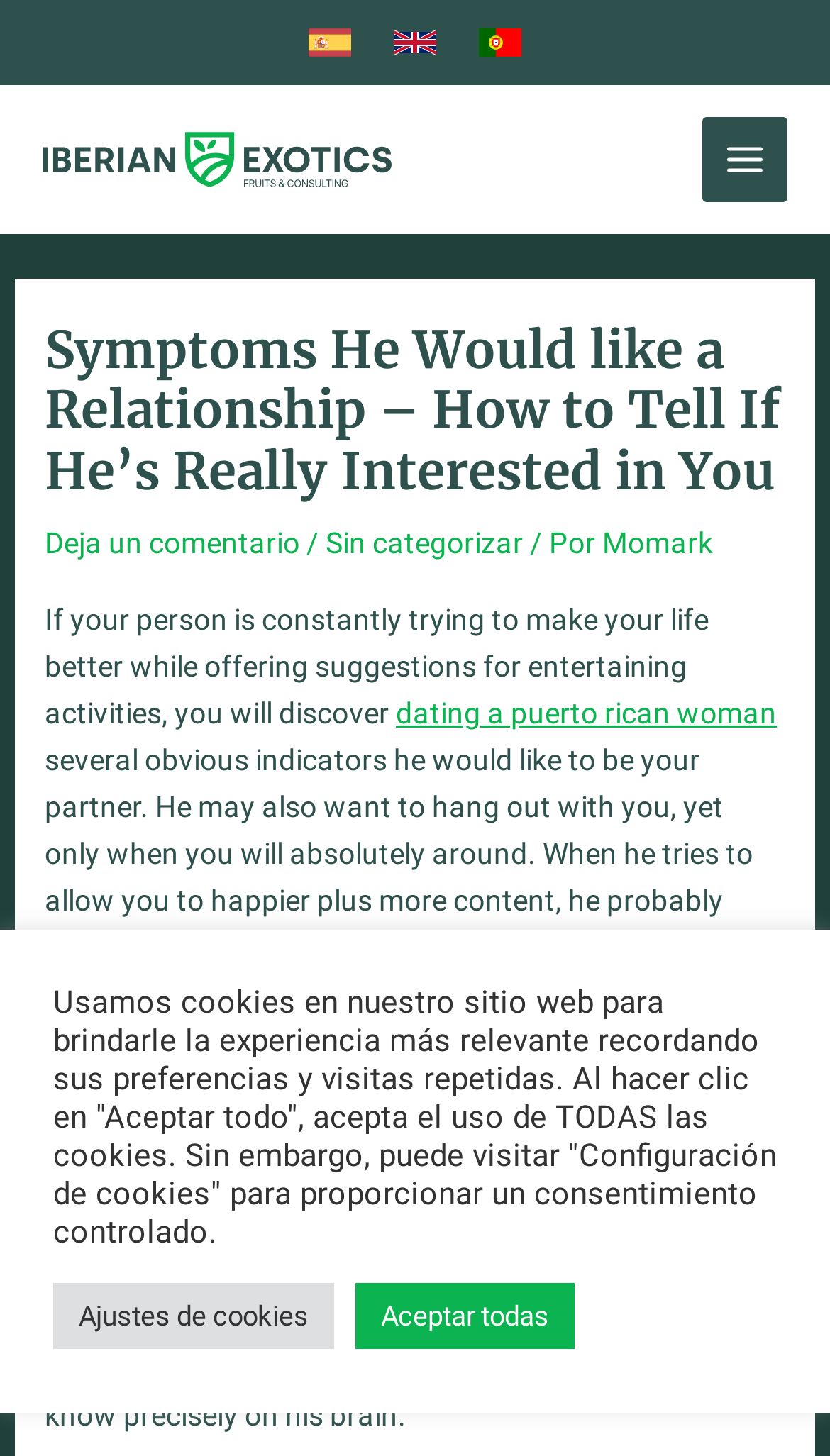Locate the bounding box coordinates of the clickable region to complete the following instruction: "Read comments."

[0.054, 0.362, 0.362, 0.385]